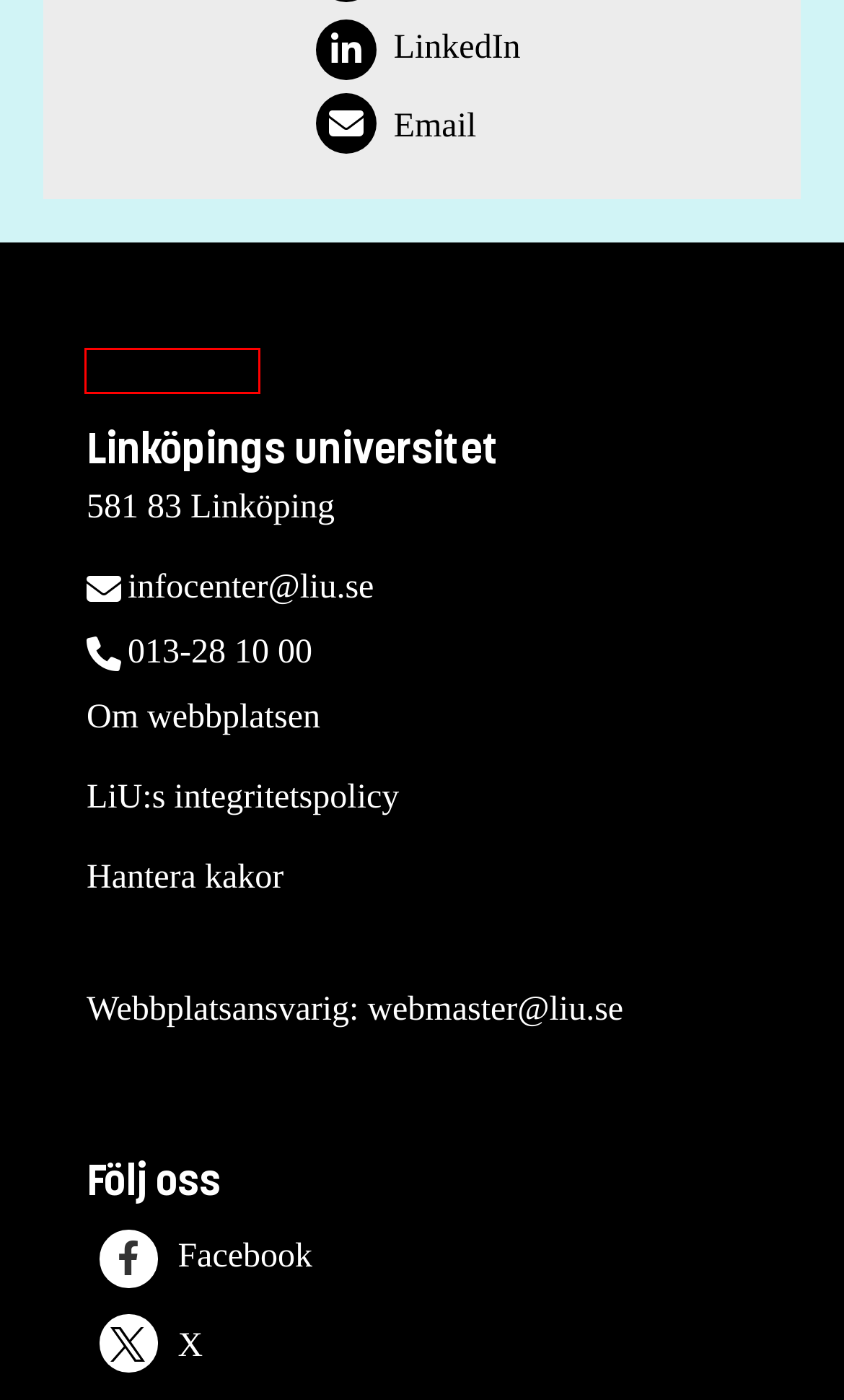Examine the webpage screenshot and identify the UI element enclosed in the red bounding box. Pick the webpage description that most accurately matches the new webpage after clicking the selected element. Here are the candidates:
A. Om webbplatsen - Linköpings universitet
B. Kalender - Linköpings universitet
C. 733G40 History of European Identity - Studieinfo, Linköpings universitet
D. Integritetspolicy vid Linköpings universitet - Linköpings universitet
E. Urval - Linköpings universitet
F. Laboratoriesäkerhetshandboken - Linköpings universitet
G. Utbildning - Linköpings universitet
H. Logga in

C